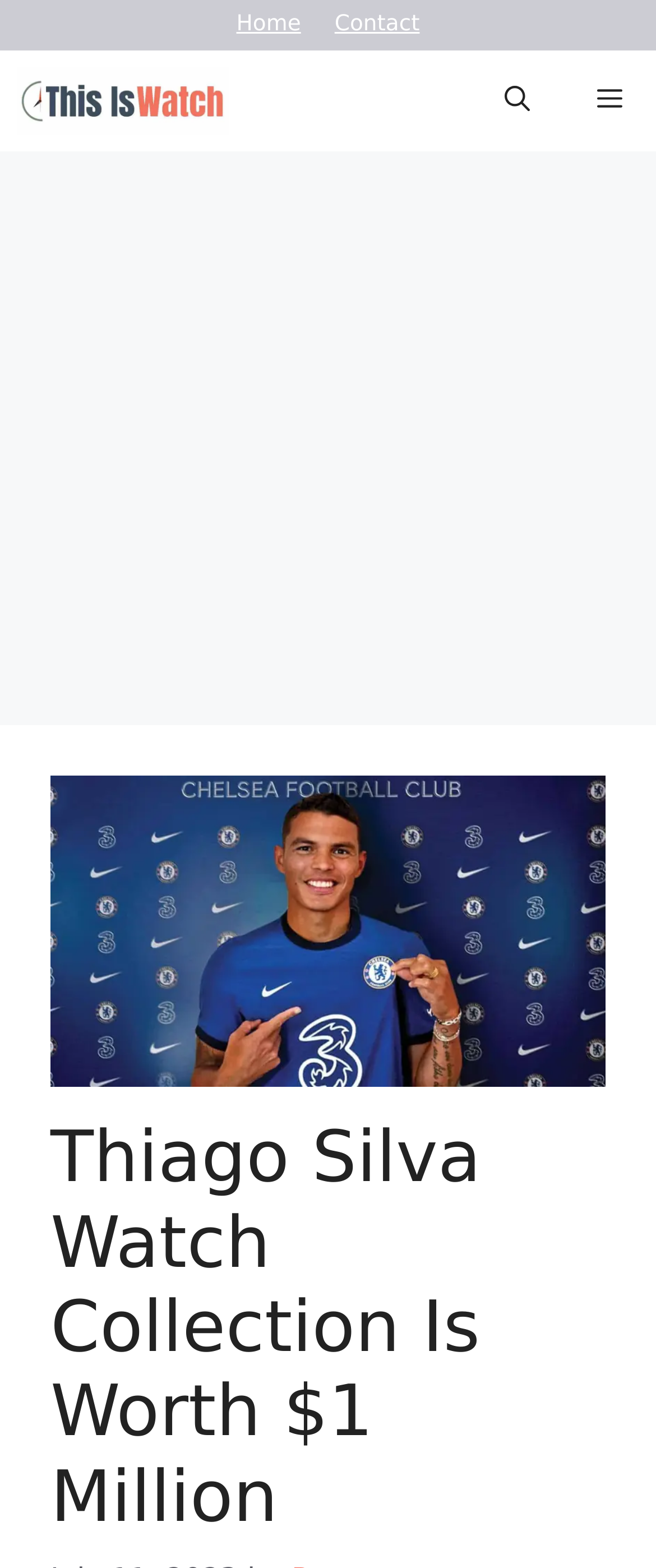Provide your answer to the question using just one word or phrase: How many navigation links are there in the top menu?

3